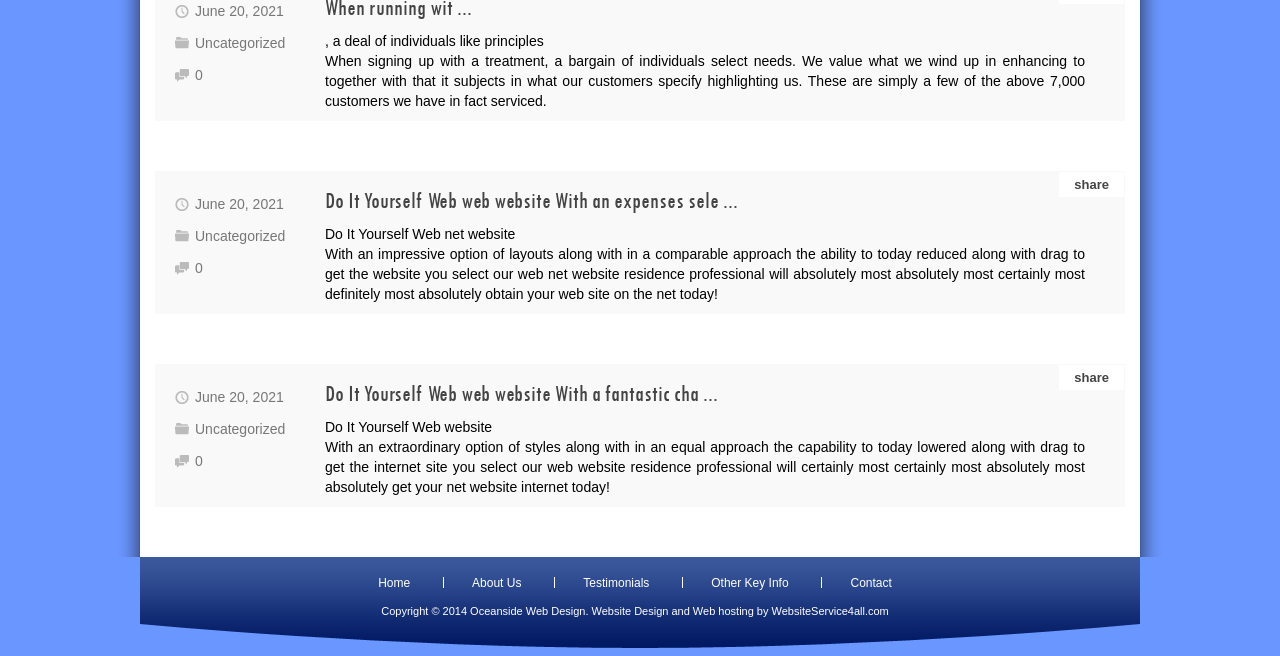Refer to the element description About Us and identify the corresponding bounding box in the screenshot. Format the coordinates as (top-left x, top-left y, bottom-right x, bottom-right y) with values in the range of 0 to 1.

[0.346, 0.875, 0.43, 0.902]